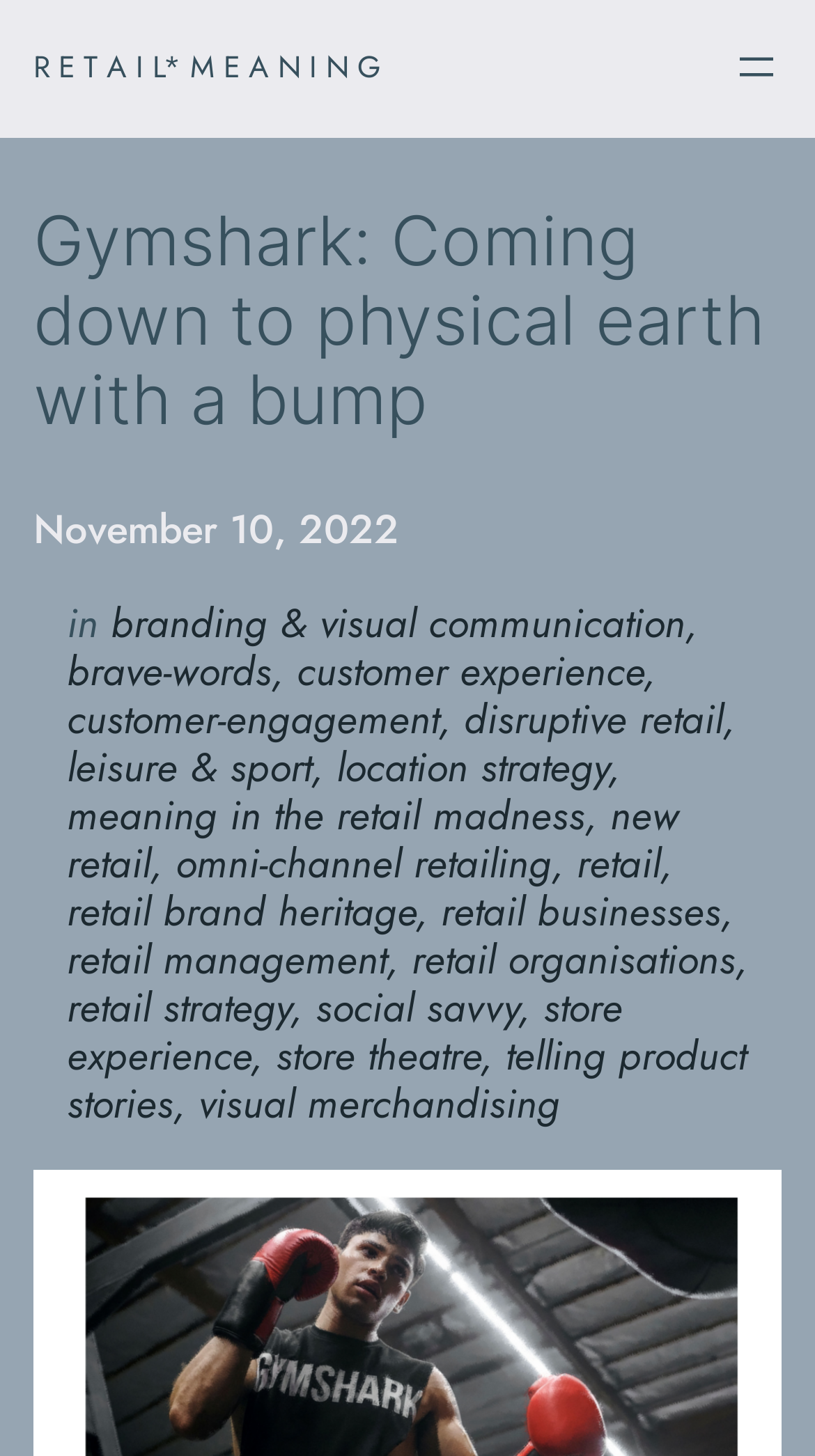Locate the bounding box of the UI element described by: "meaning in the retail madness" in the given webpage screenshot.

[0.082, 0.54, 0.718, 0.58]